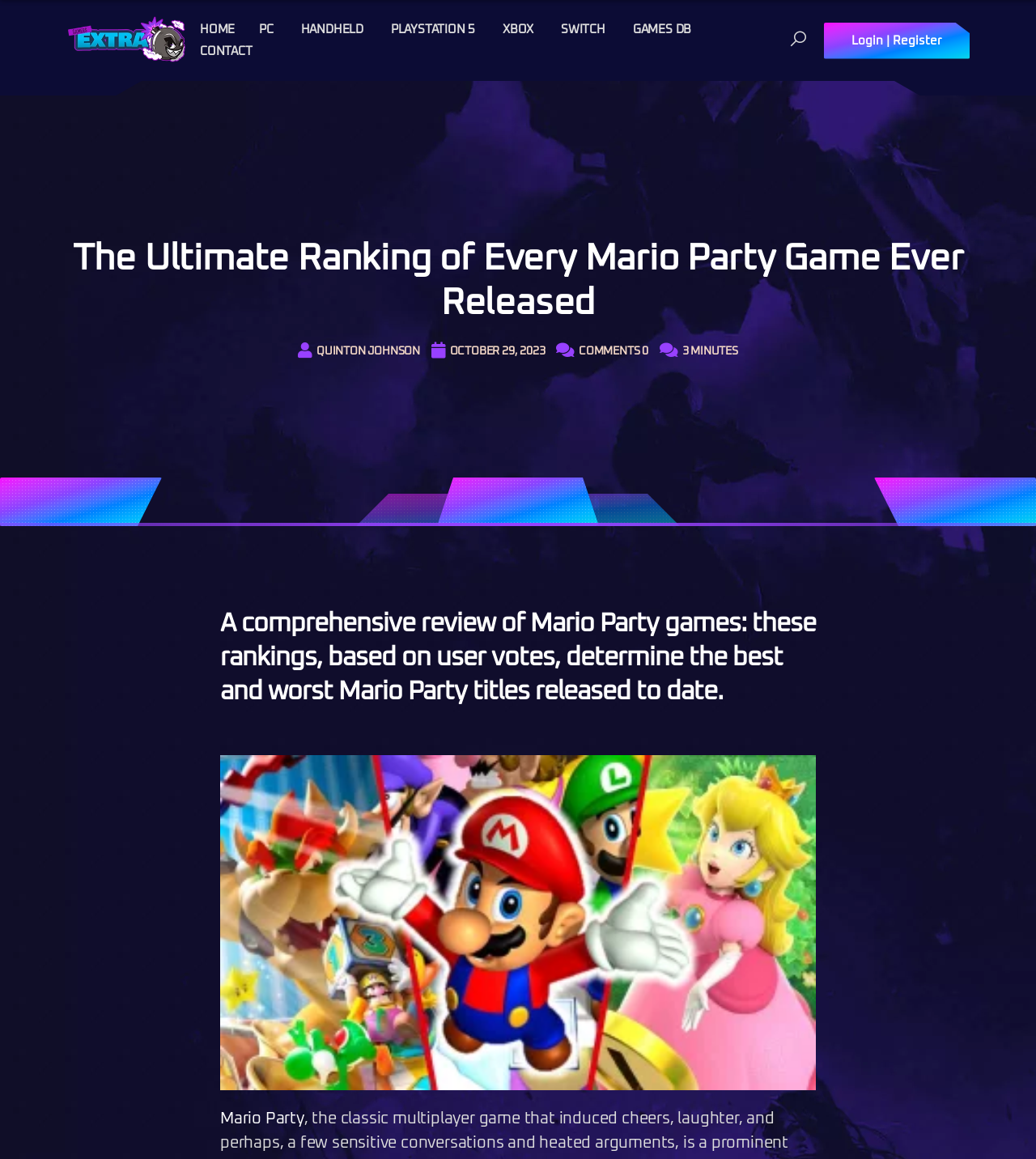Can you specify the bounding box coordinates for the region that should be clicked to fulfill this instruction: "Scroll to the top of the page".

[0.938, 0.89, 0.977, 0.925]